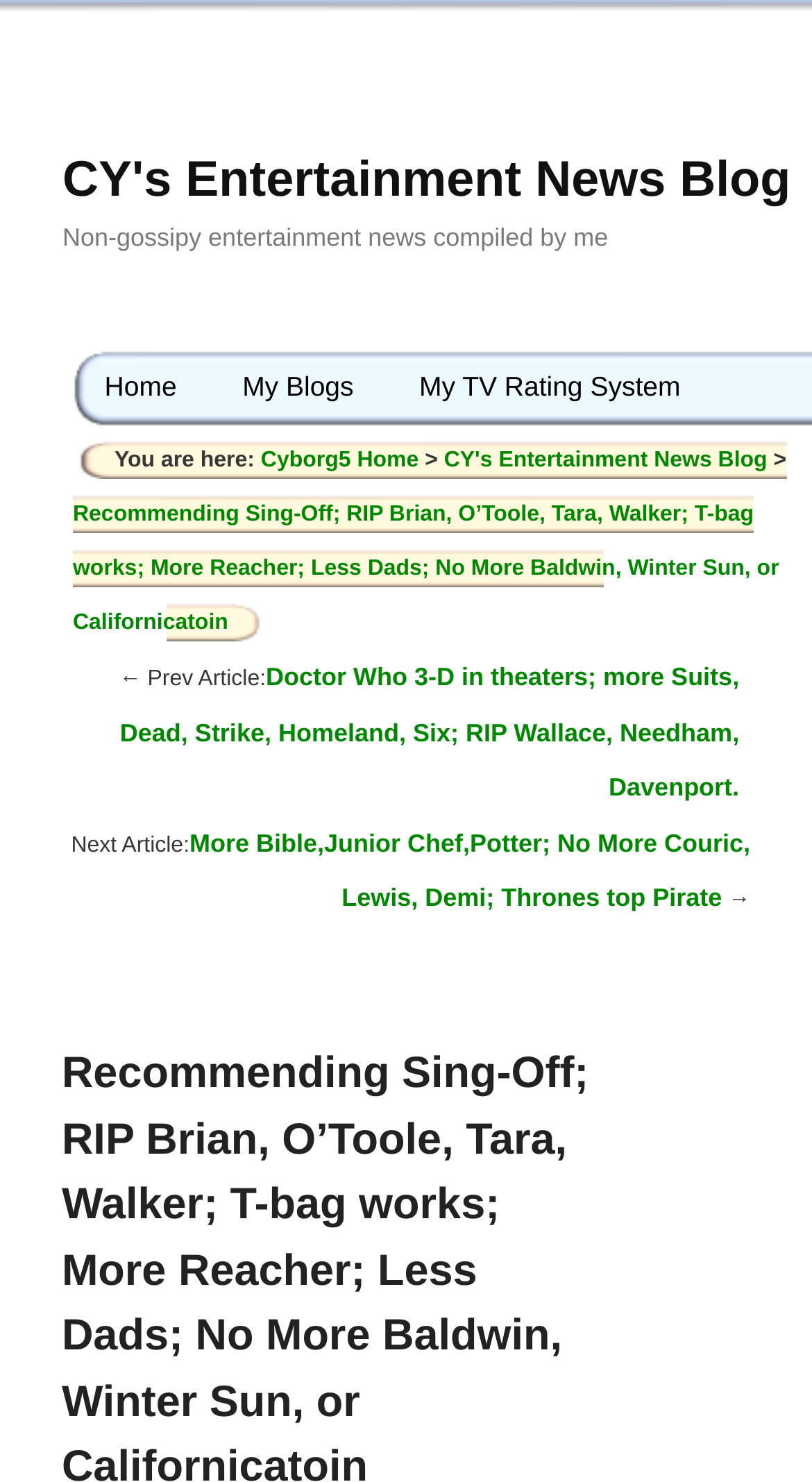Analyze the image and answer the question with as much detail as possible: 
What is the title of the previous article?

The title of the previous article can be found in the link element with the text '← Prev Article:', which is located below the main heading of the webpage. The title of the previous article is the text of the link element, which is 'Doctor Who 3-D in theaters; more Suits, Dead, Strike, Homeland, Six; RIP Wallace, Needham, Davenport.'